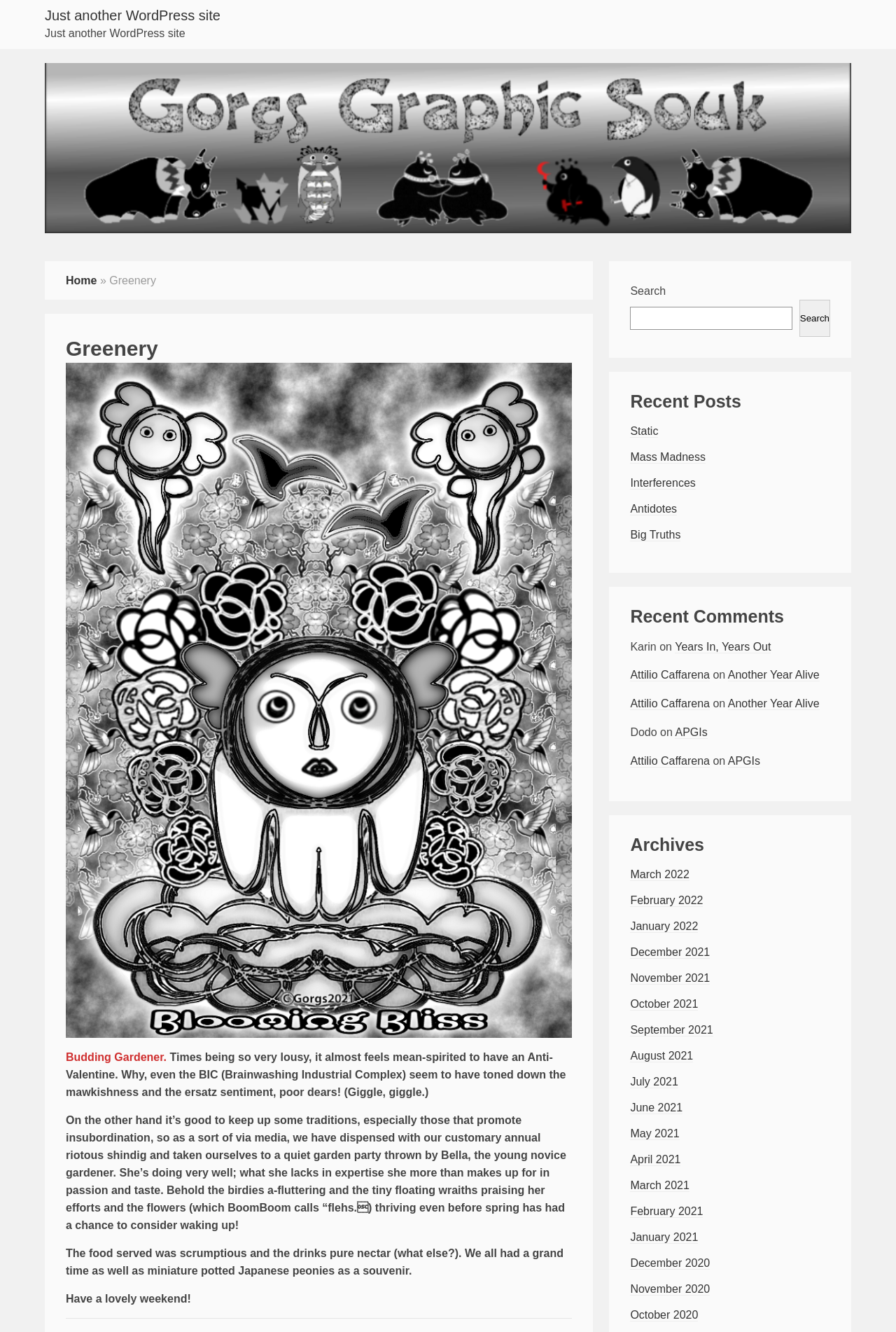Please provide a comprehensive response to the question below by analyzing the image: 
How many recent posts are listed?

The number of recent posts can be counted by looking at the links under the 'Recent Posts' heading, which lists 5 posts: 'Static', 'Mass Madness', 'Interferences', 'Antidotes', and 'Big Truths'.